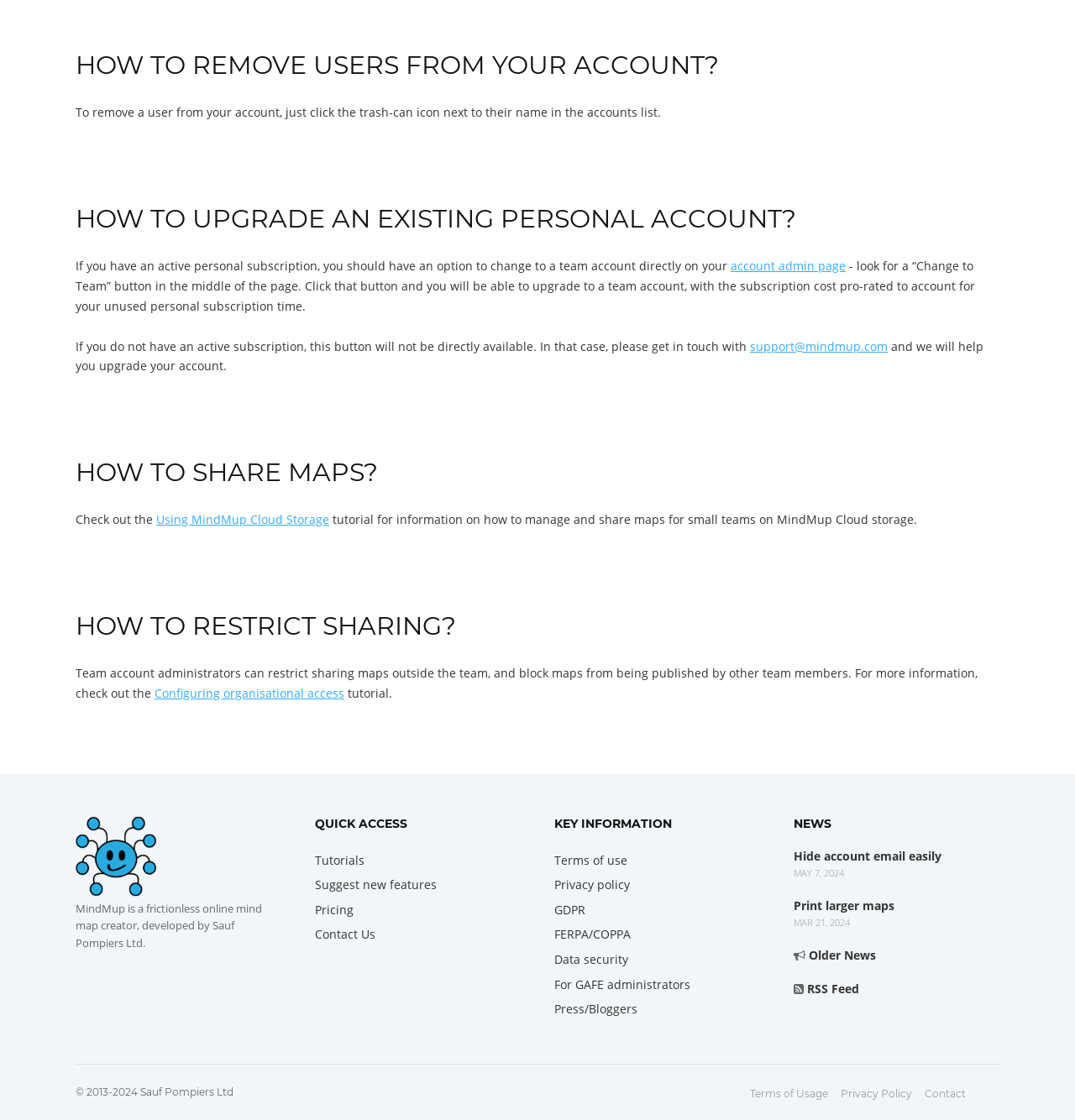Please respond in a single word or phrase: 
What is the company behind MindMup?

Sauf Pompiers Ltd